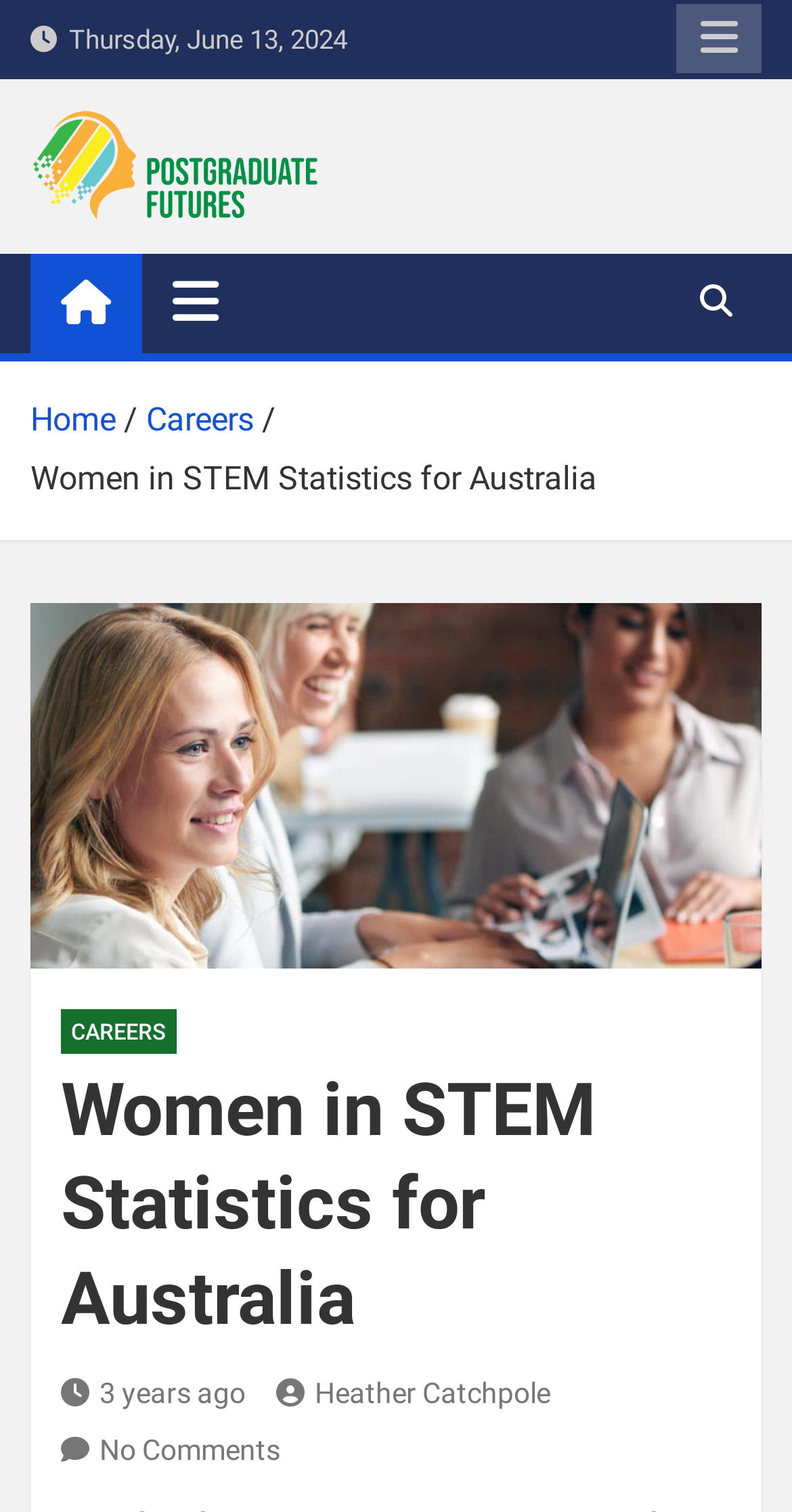Given the element description, predict the bounding box coordinates in the format (top-left x, top-left y, bottom-right x, bottom-right y). Make sure all values are between 0 and 1. Here is the element description: Heather Catchpole

[0.349, 0.91, 0.695, 0.932]